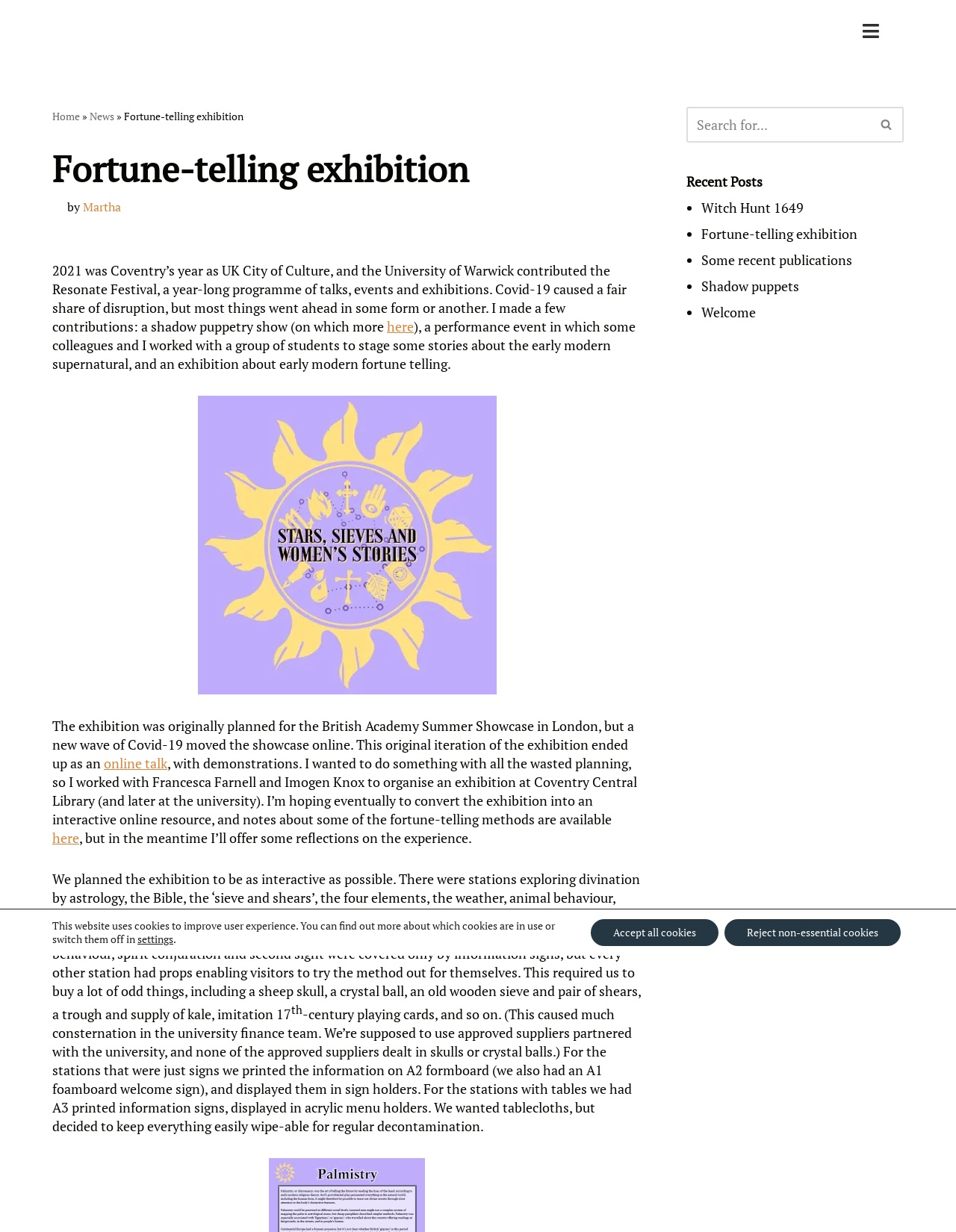Please identify the bounding box coordinates of the clickable area that will fulfill the following instruction: "Read more about the 'Fortune-telling exhibition'". The coordinates should be in the format of four float numbers between 0 and 1, i.e., [left, top, right, bottom].

[0.055, 0.12, 0.671, 0.155]